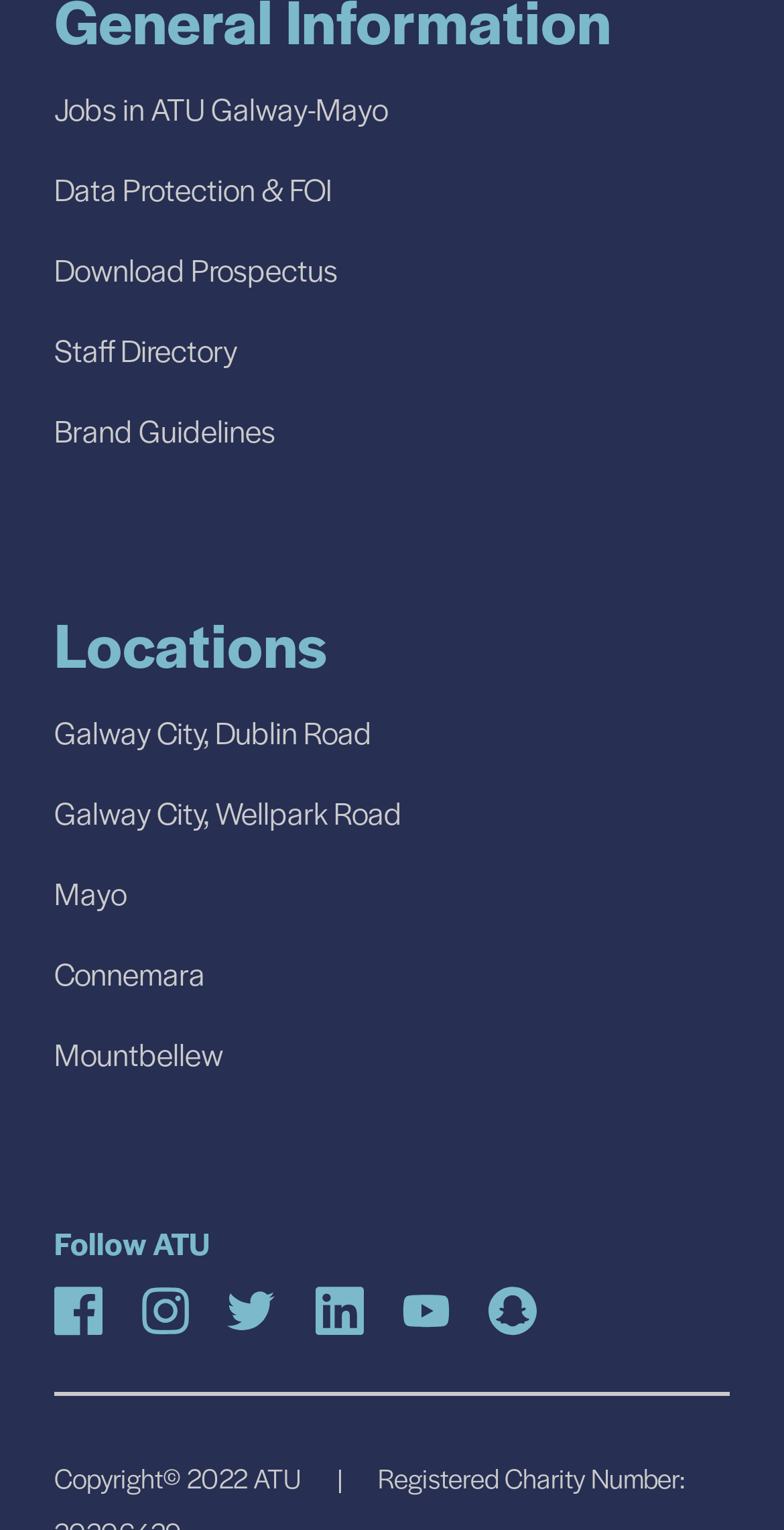Respond with a single word or short phrase to the following question: 
What type of institution is this?

University